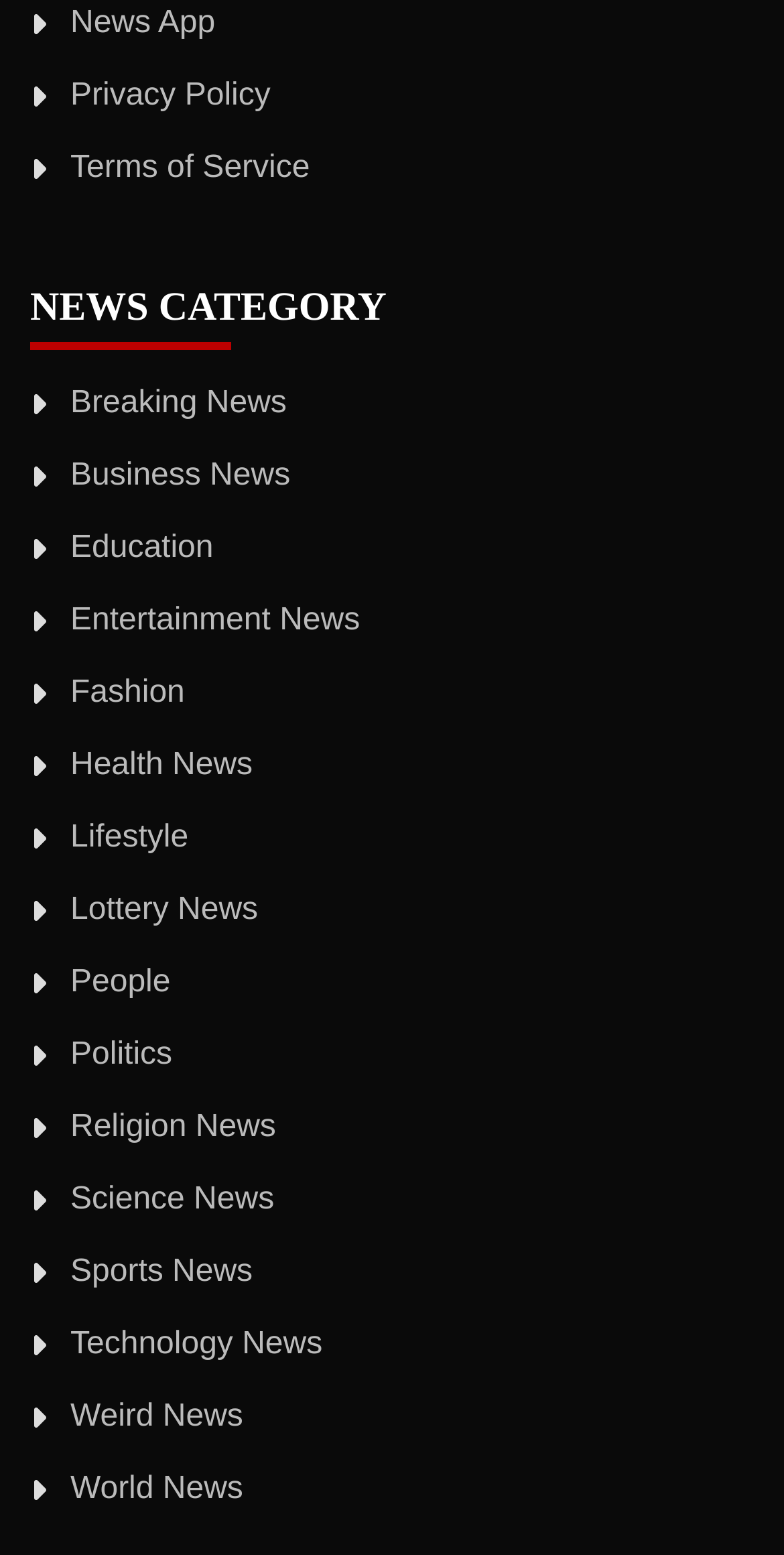Answer the question in one word or a short phrase:
Is there a 'Sports News' category?

Yes